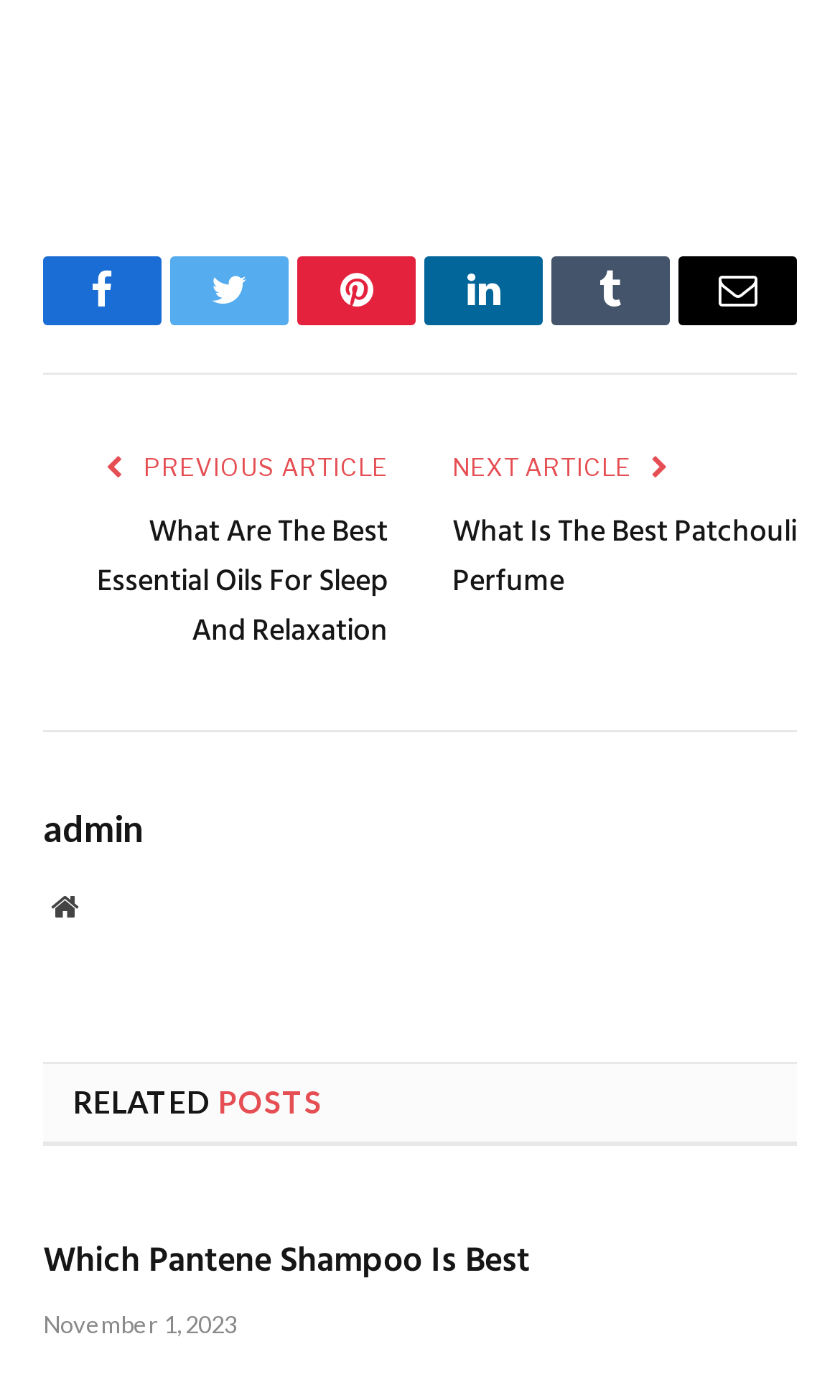Determine the bounding box coordinates for the area you should click to complete the following instruction: "click HELP".

None